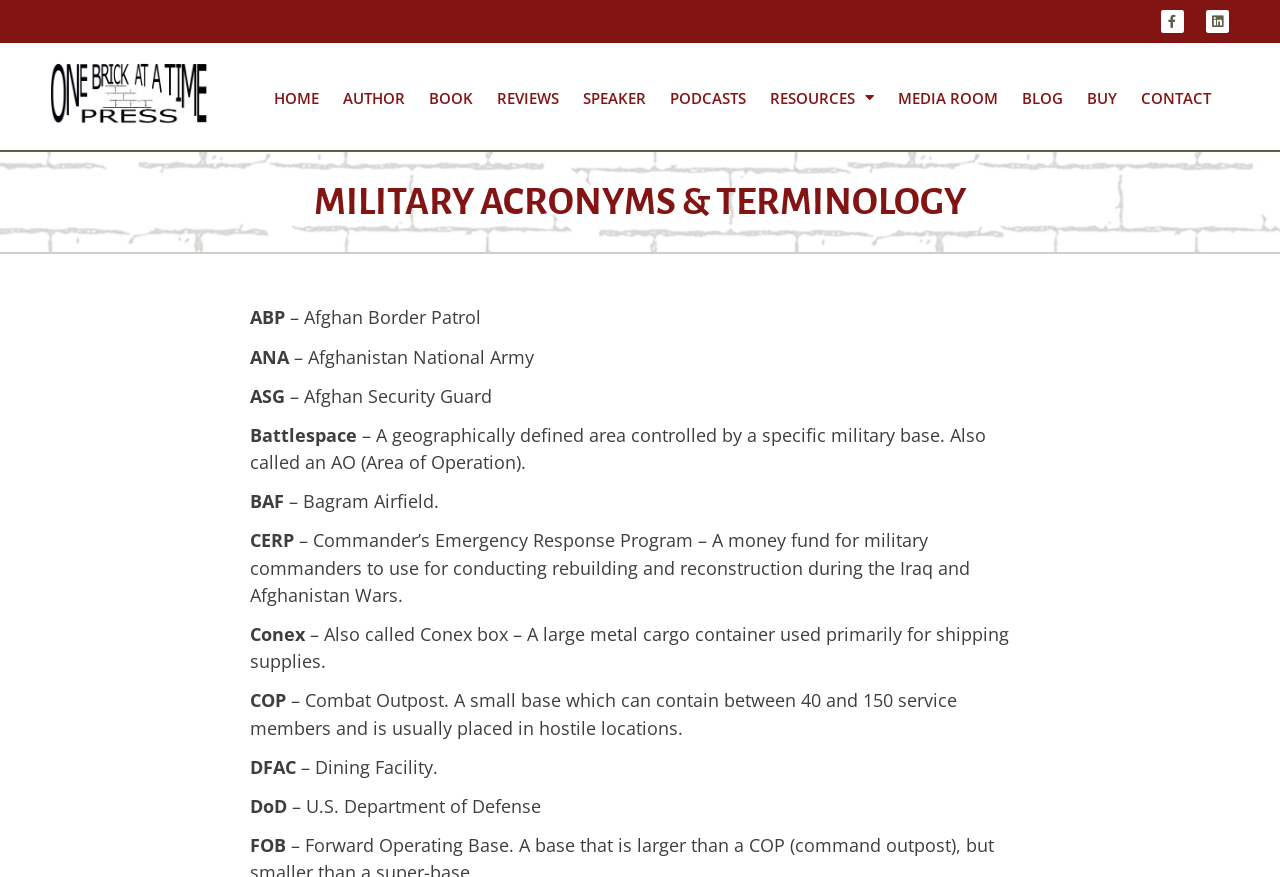Please locate the bounding box coordinates of the element's region that needs to be clicked to follow the instruction: "View the RESOURCES menu". The bounding box coordinates should be provided as four float numbers between 0 and 1, i.e., [left, top, right, bottom].

[0.592, 0.085, 0.692, 0.138]